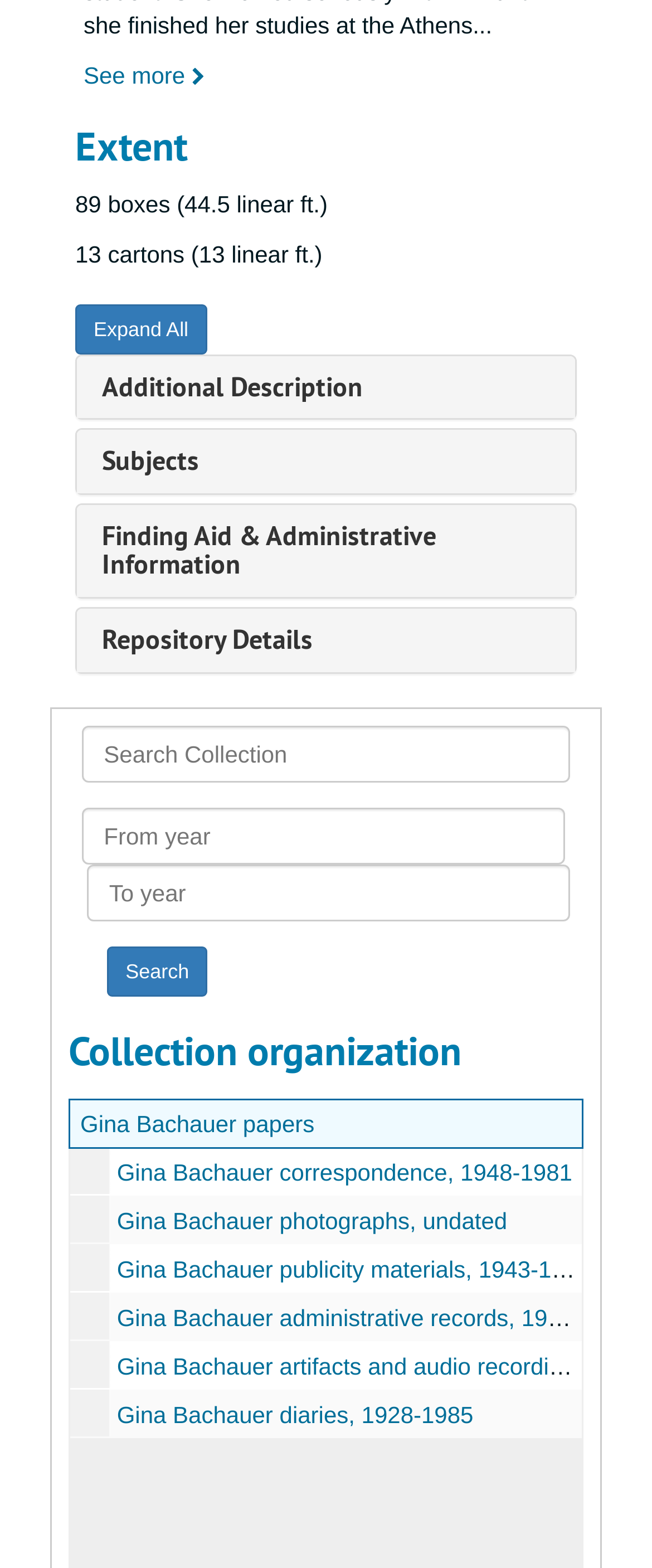How many types of materials are in the collection?
Carefully examine the image and provide a detailed answer to the question.

The answer can be found by counting the number of generic elements with labels such as 'Gina Bachauer correspondence', 'Gina Bachauer photographs', etc. There are 6 such elements, which suggests that there are 6 types of materials in the collection.